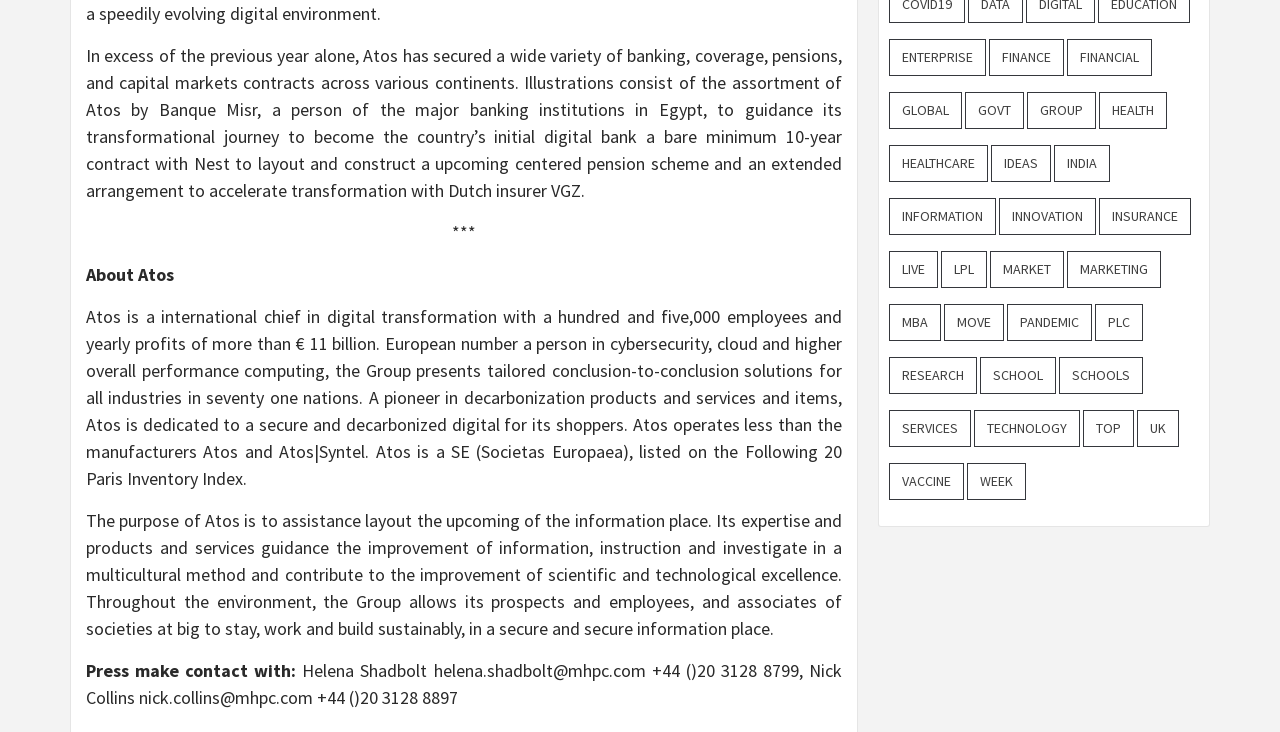What is the purpose of Atos?
Please elaborate on the answer to the question with detailed information.

The text 'The purpose of Atos is to help design the future of the information space.' explicitly states the purpose of Atos.